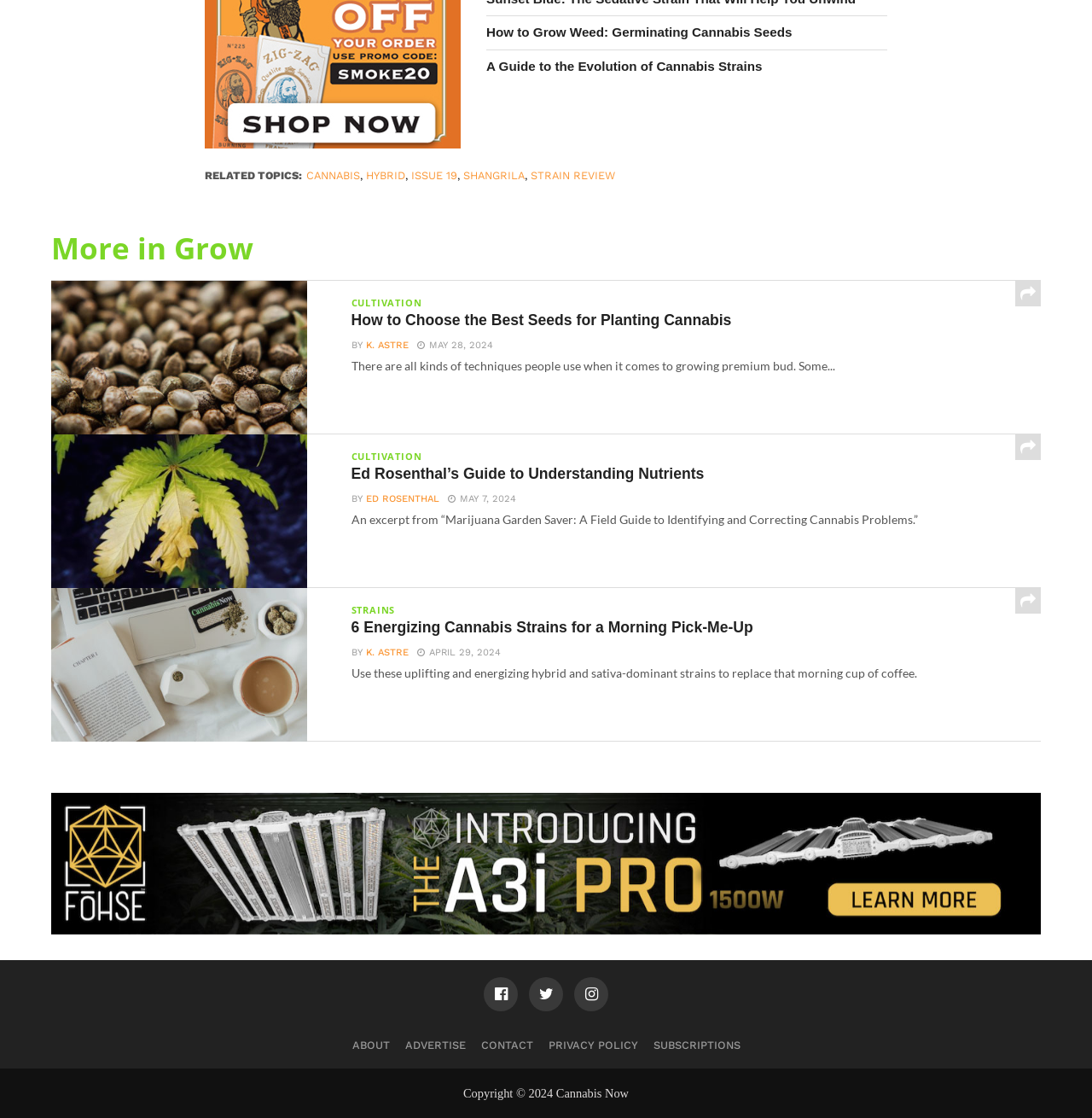Determine the bounding box coordinates of the region to click in order to accomplish the following instruction: "Share on facebook". Provide the coordinates as four float numbers between 0 and 1, specifically [left, top, right, bottom].

None